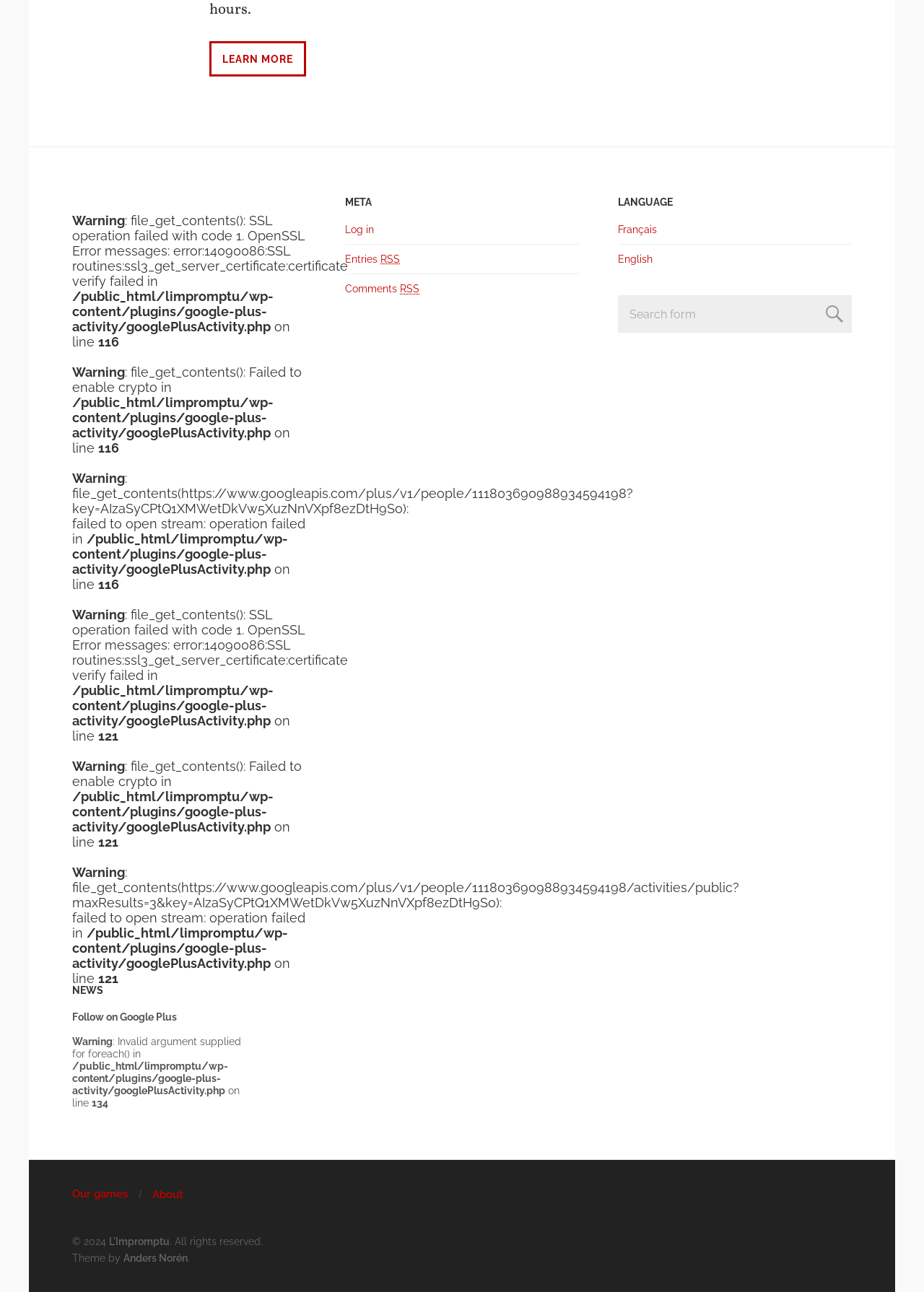What is the copyright year of the website?
With the help of the image, please provide a detailed response to the question.

The copyright year of the website is 2024, which is mentioned at the bottom of the webpage. This indicates that the website content is copyrighted until 2024.